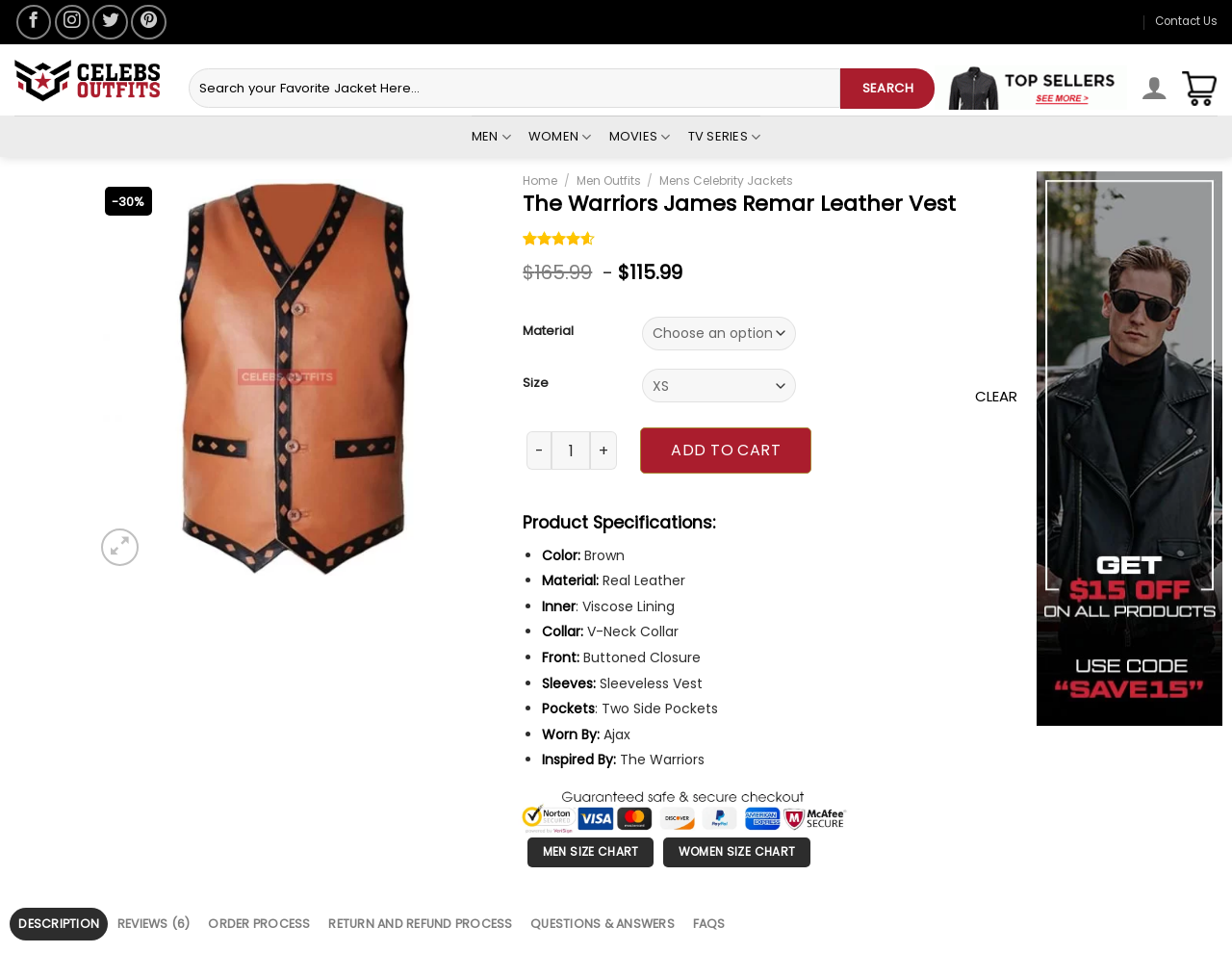Describe every aspect of the webpage in a detailed manner.

The webpage is an e-commerce product page for the "AJAX Warriors VEST". At the top, there are social media links to follow the brand on Facebook, Instagram, Twitter, and Pinterest, as well as a "Contact Us" link. Below that, there is a search bar with a submit button and a "top sellers" link with an accompanying image.

The main content of the page is divided into two sections. On the left, there is a menu with links to different categories, including "MEN", "WOMEN", "MOVIES", and "TV SERIES". Below that, there is a "Home" link, followed by a breadcrumb trail indicating the current product category.

On the right, there is a large image of the product, with two smaller images below it. Above the images, there is a heading with the product name, "The Warriors James Remar Leather Vest", and a rating of 4.50 out of 5 based on customer reviews. Below the images, there is a price section, with the original price of $165.99 crossed out and a sale price of $115.99.

Below the price section, there are dropdown menus to select the material and size of the product. There is also a quantity selector and an "ADD TO CART" button. Further down, there is a "Product Specifications" section, which lists the product's features, including color, material, inner lining, collar, front closure, sleeves, and pockets.

Throughout the page, there are various buttons, links, and images, including a "CLEAR" button, a "Rated 4.50 out of 5" image, and a "Cart" image with a link to the shopping cart.